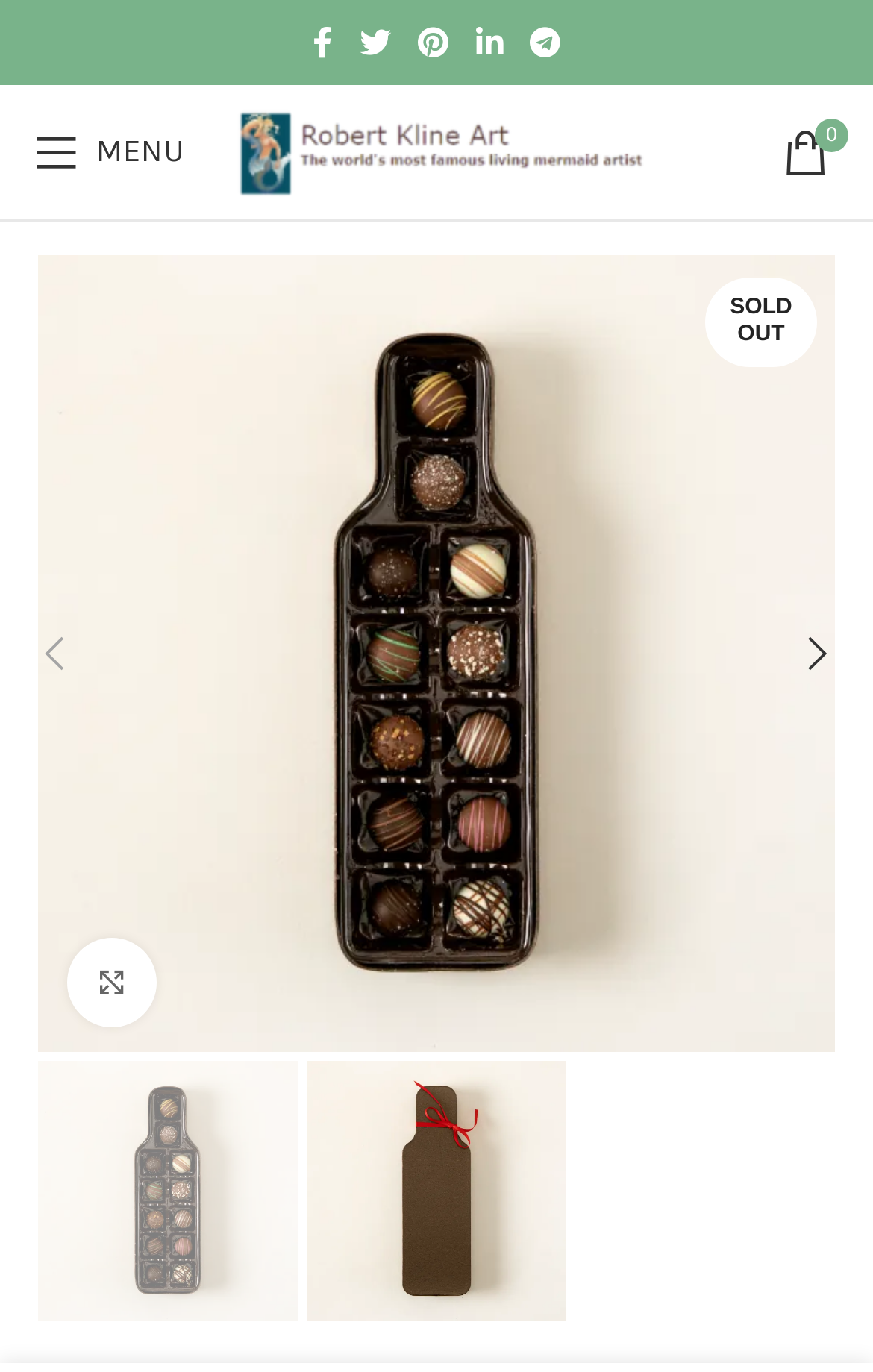What is the main product being showcased?
Can you provide a detailed and comprehensive answer to the question?

The main product being showcased on the webpage is the Bottle-of-Wine Chocolate Truffles Box, which is a luxury handmade chocolate truffle box with 12 assorted flavors. This is evident from the prominent image and link on the webpage.